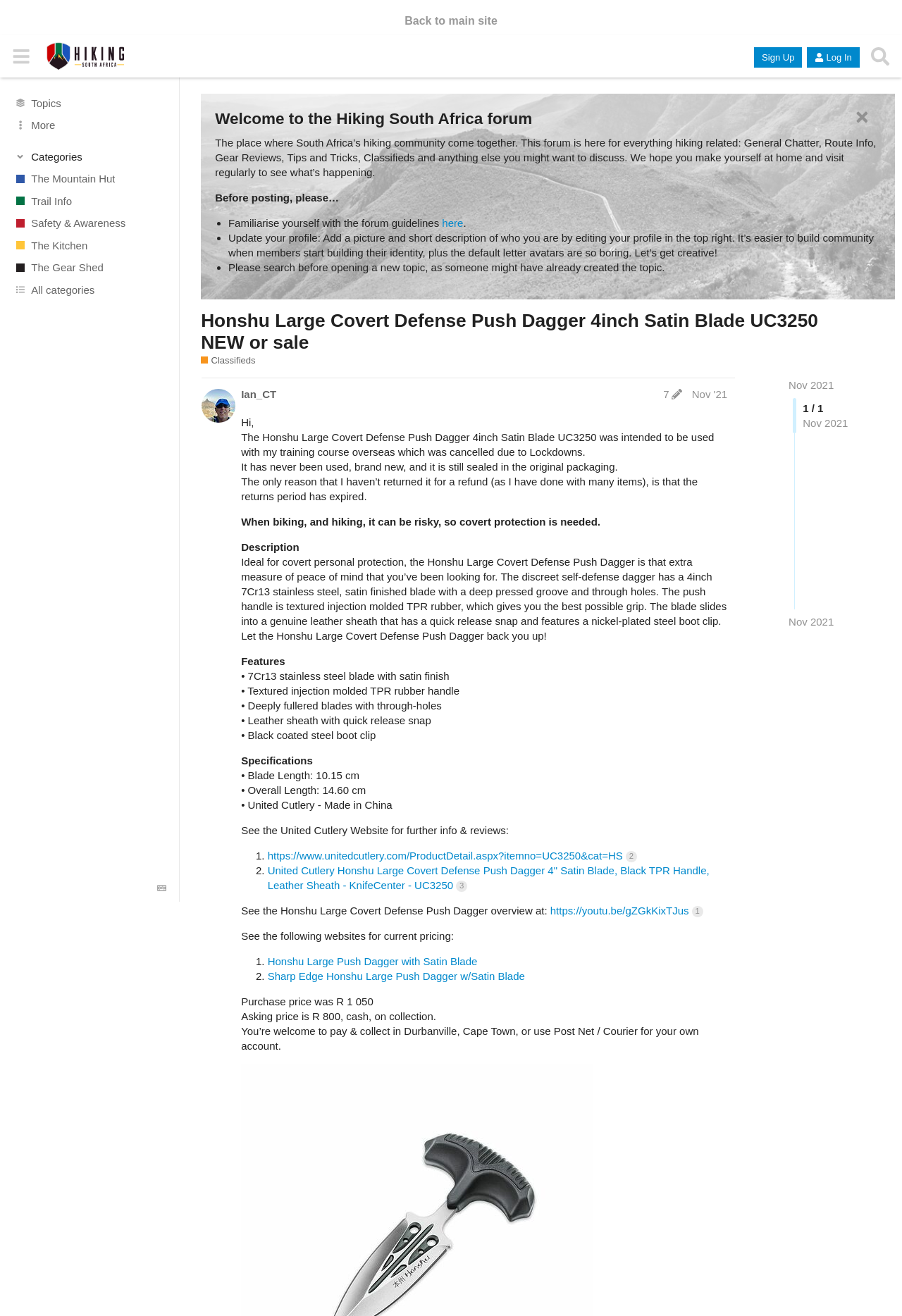How many links are there in the sidebar?
Respond to the question with a single word or phrase according to the image.

7